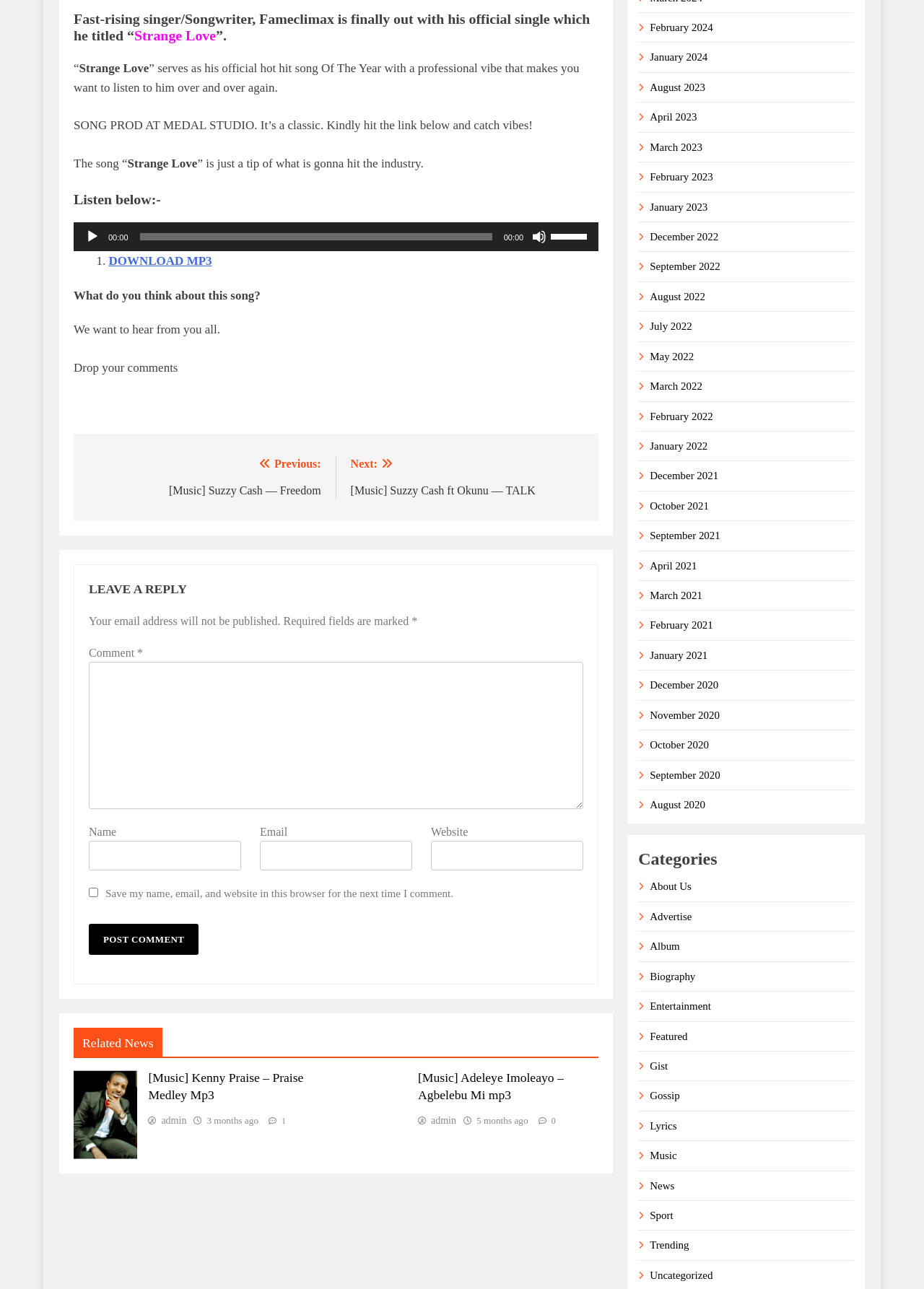Bounding box coordinates are specified in the format (top-left x, top-left y, bottom-right x, bottom-right y). All values are floating point numbers bounded between 0 and 1. Please provide the bounding box coordinate of the region this sentence describes: 3 months ago3 months ago

[0.224, 0.865, 0.28, 0.873]